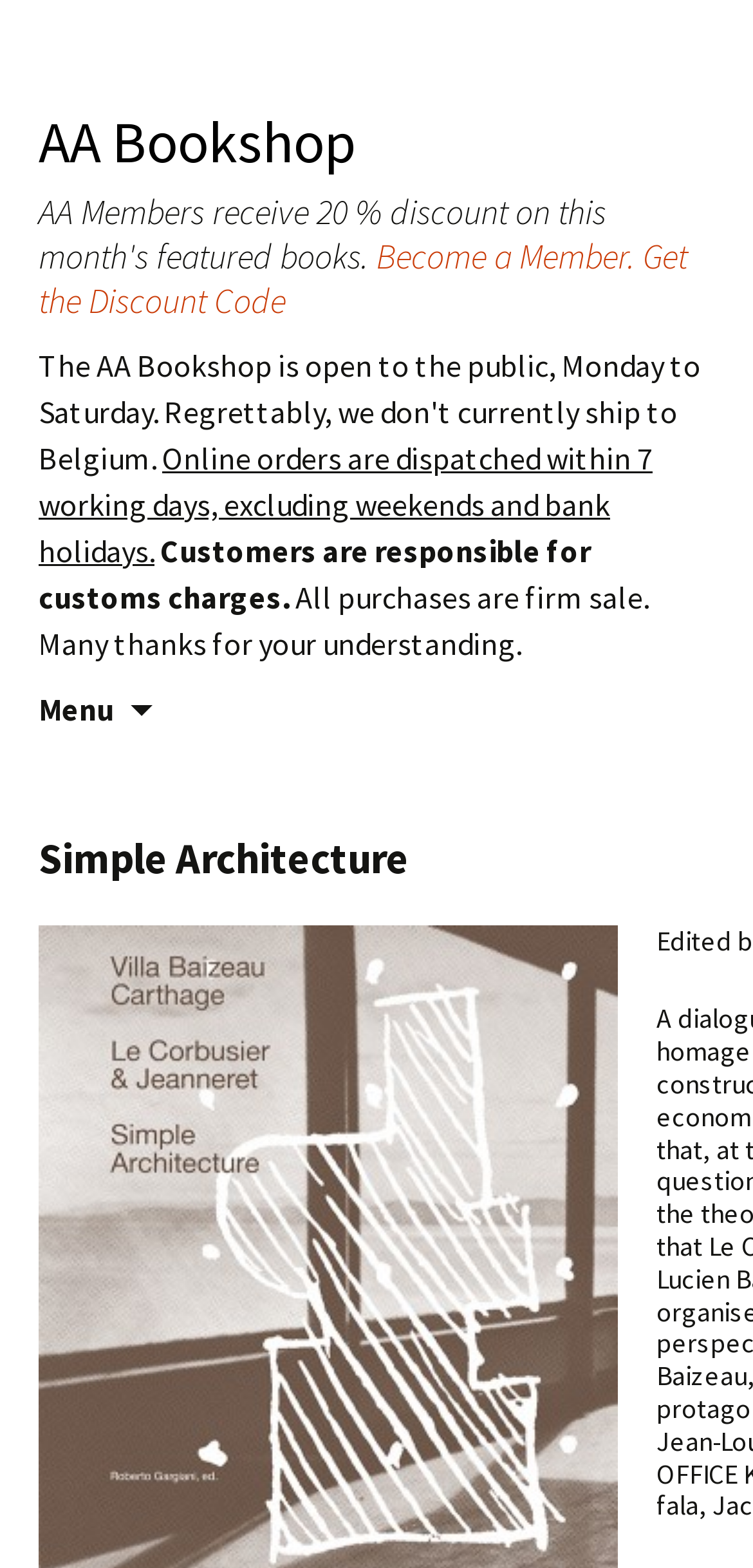Carefully examine the image and provide an in-depth answer to the question: How long does it take to dispatch online orders?

The time it takes to dispatch online orders can be found in the static text that says 'Online orders are dispatched within 7 working days, excluding weekends and bank holidays.' This indicates that online orders are typically dispatched within 7 working days.